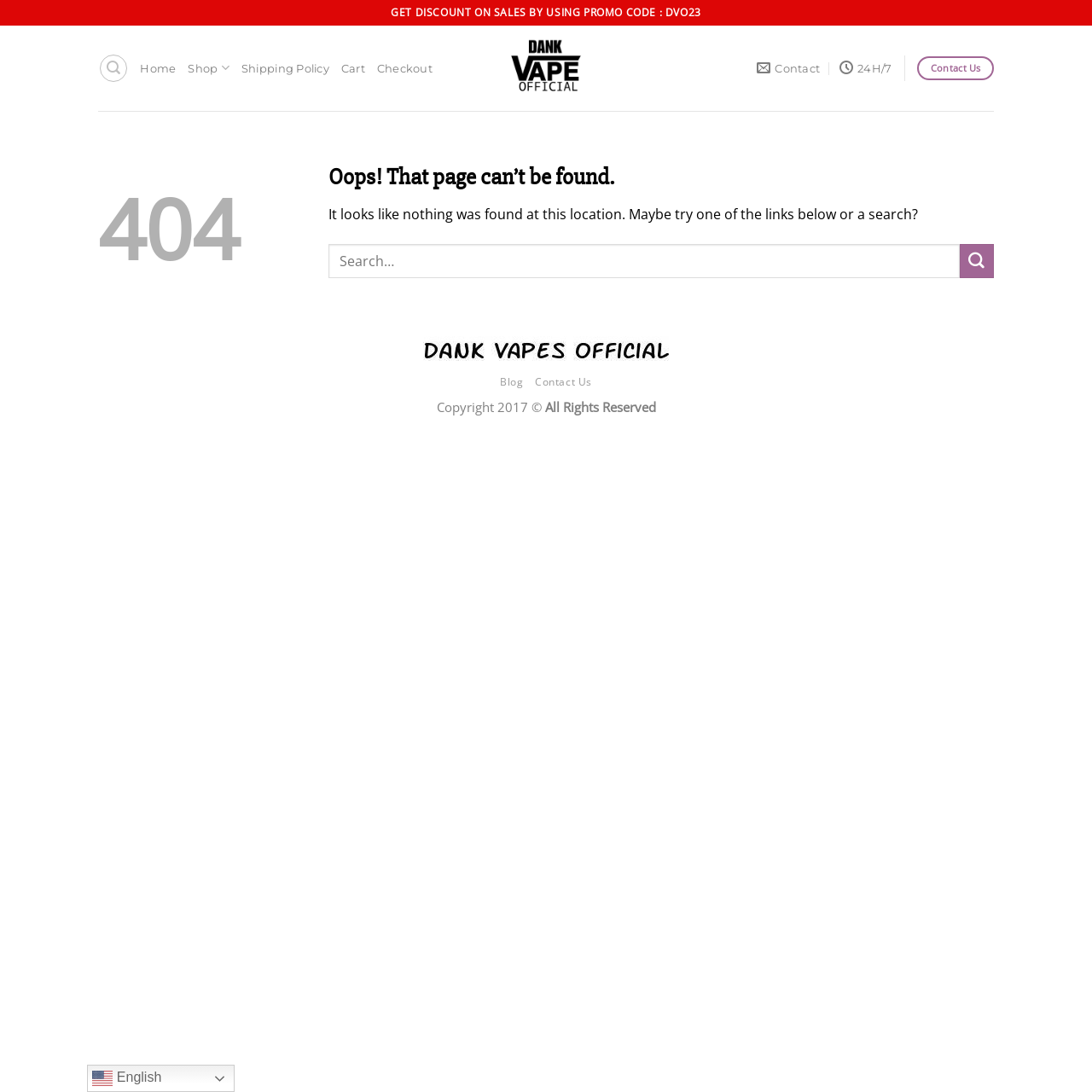Find and provide the bounding box coordinates for the UI element described with: "name="s" placeholder="Search…"".

[0.301, 0.224, 0.879, 0.254]